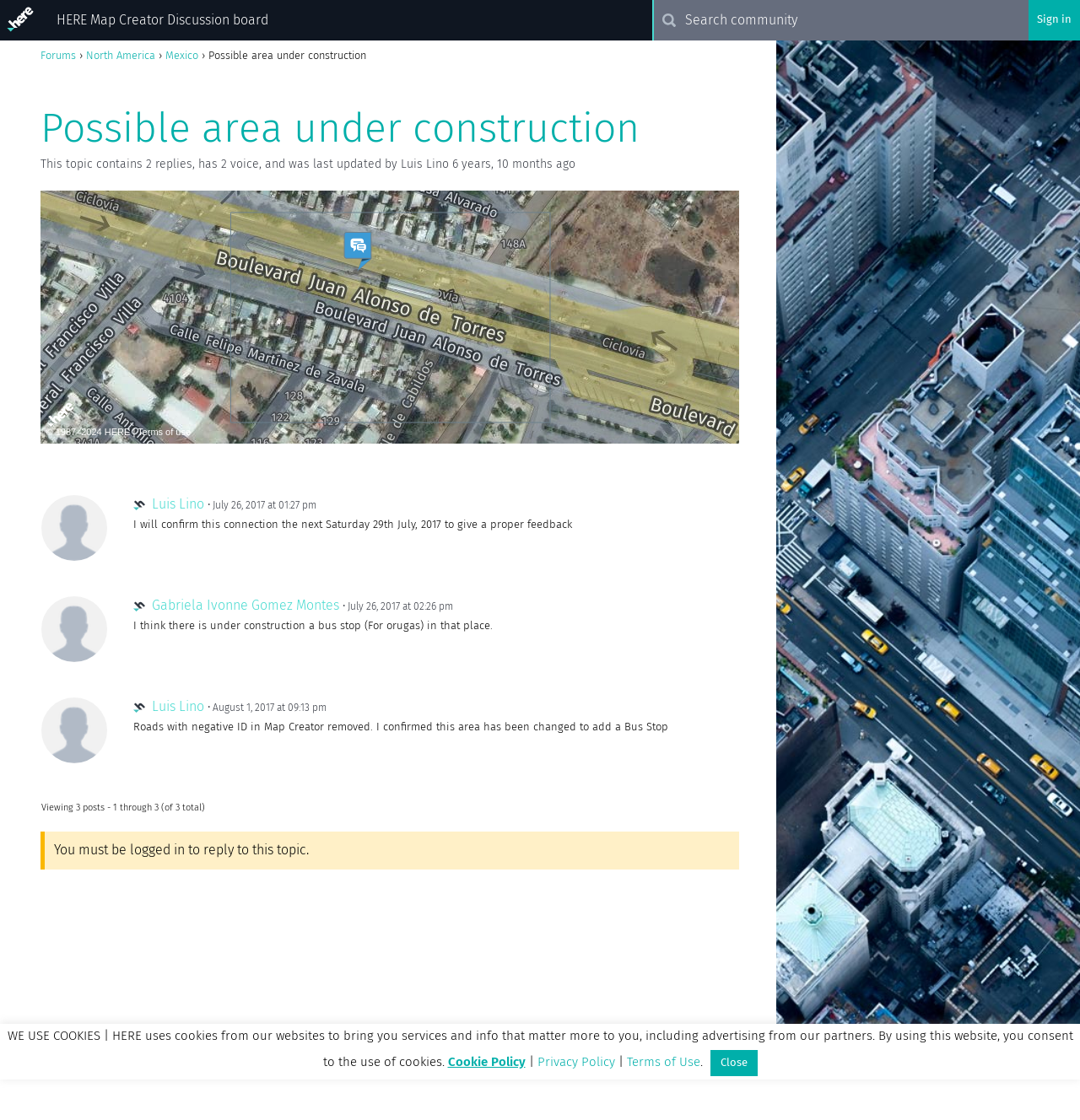Locate the bounding box coordinates for the element described below: "Mexico". The coordinates must be four float values between 0 and 1, formatted as [left, top, right, bottom].

[0.153, 0.045, 0.184, 0.055]